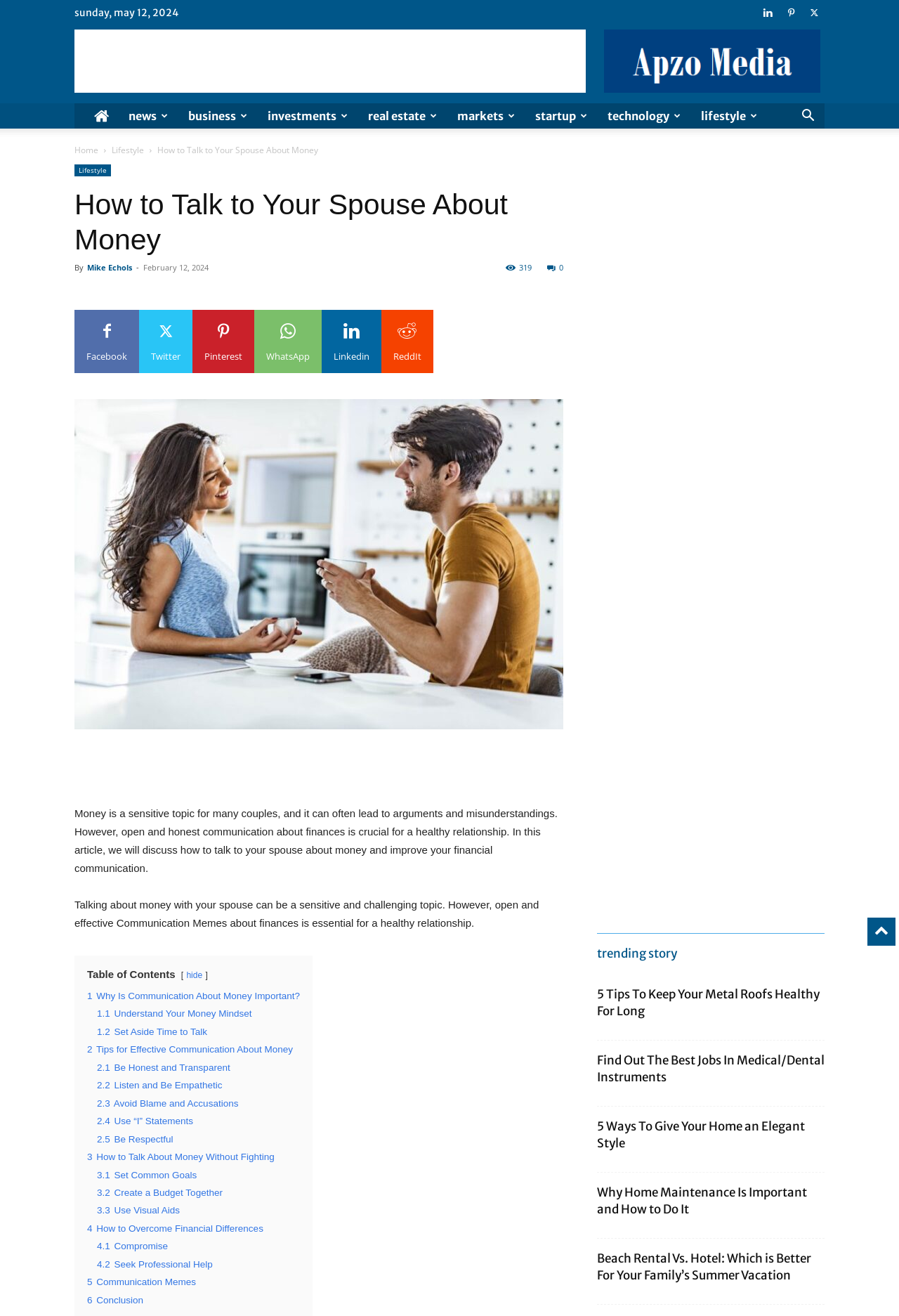Determine the bounding box coordinates of the clickable region to follow the instruction: "Click on the '1 Why Is Communication About Money Important?' link".

[0.097, 0.753, 0.334, 0.761]